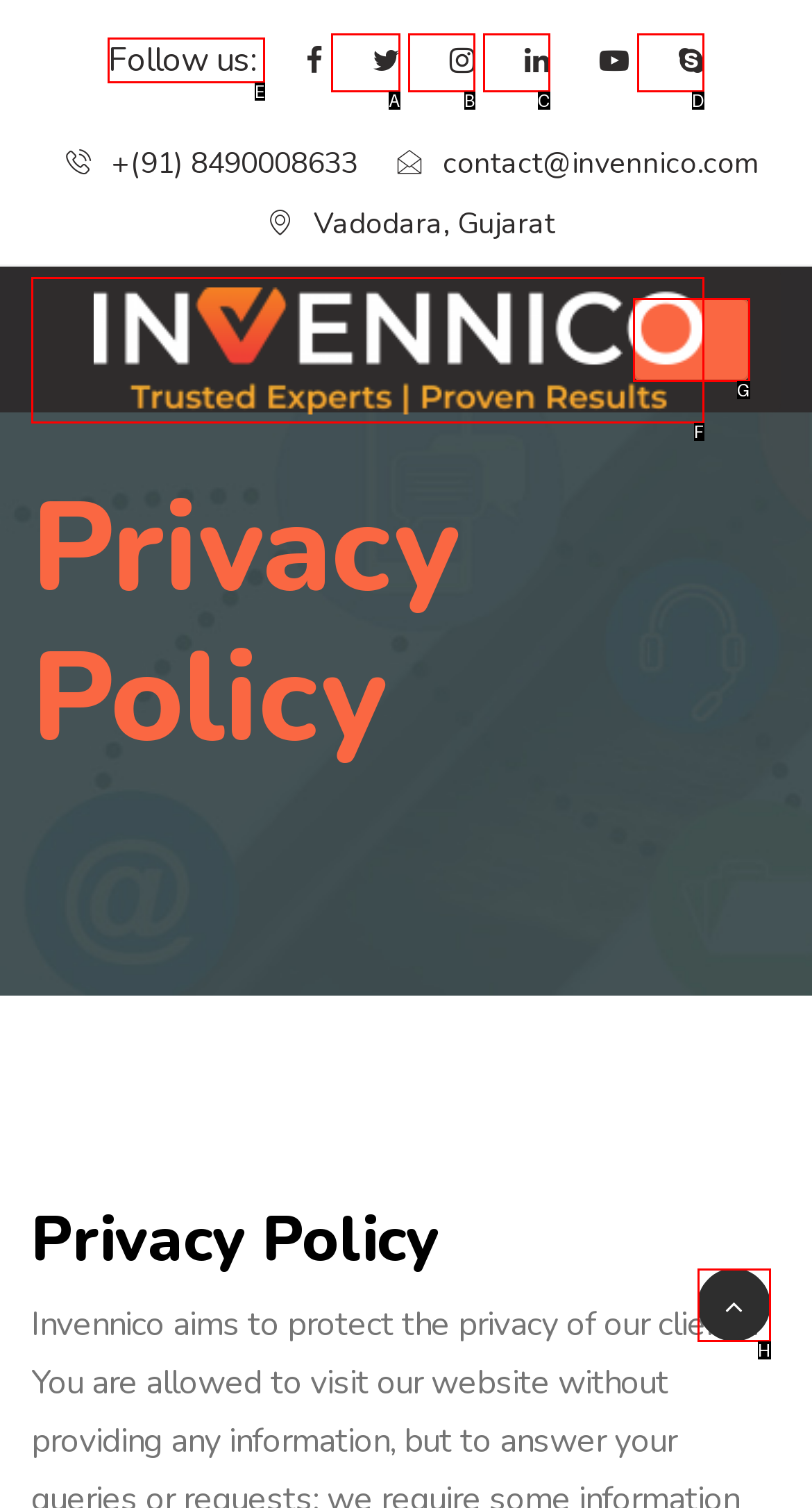Identify the correct HTML element to click to accomplish this task: Follow us on social media
Respond with the letter corresponding to the correct choice.

E